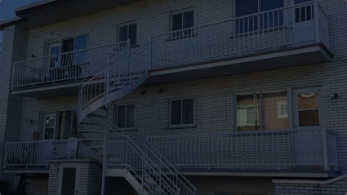Where do the services of Balcon Royal Inc. focus on delivering outdoor spaces?
Based on the image, answer the question with as much detail as possible.

The caption states that Balcon Royal Inc. focuses on delivering stylish and functional outdoor spaces for homes in Montréal and surrounding areas, which indicates the geographic region of their services.